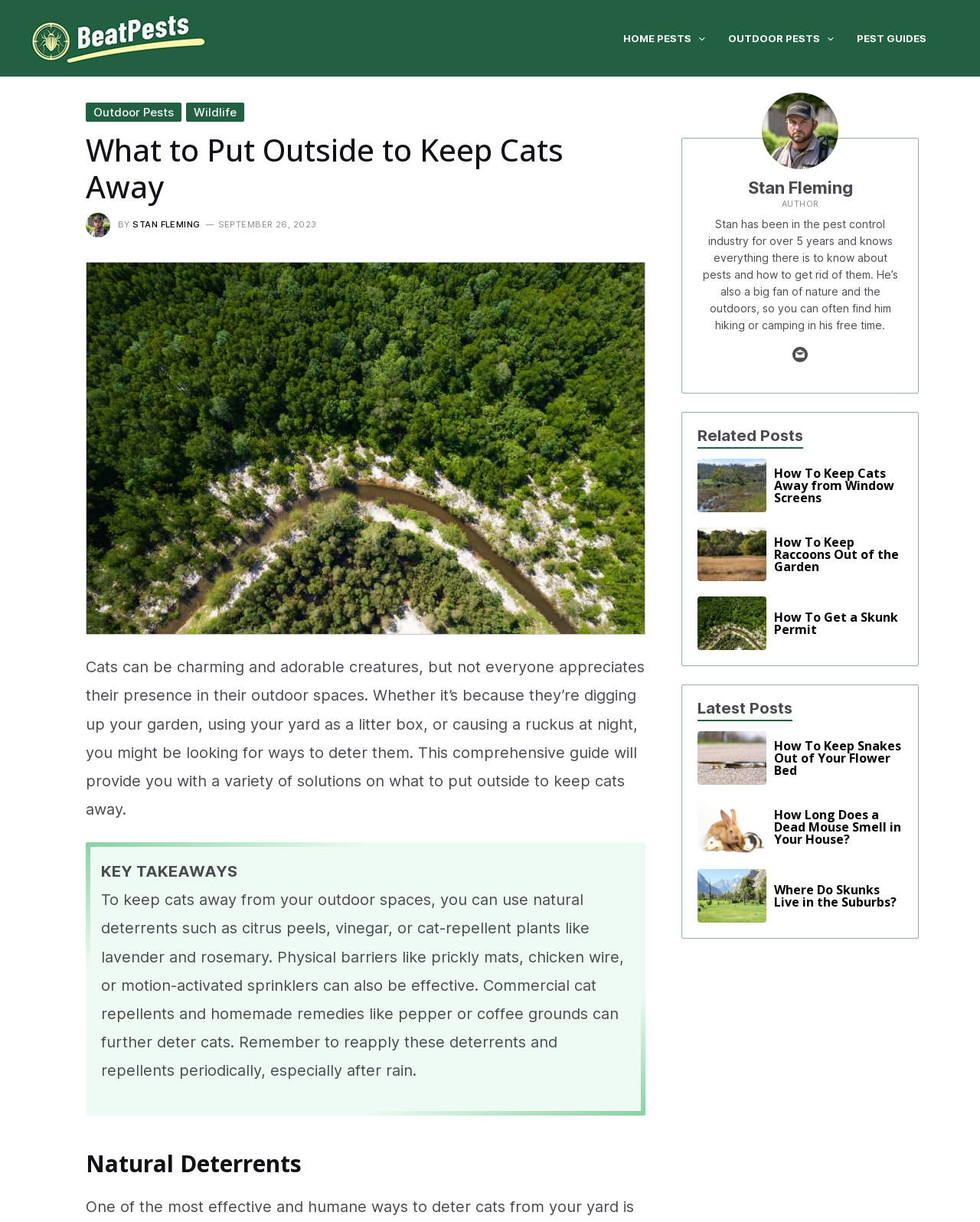Please specify the bounding box coordinates of the clickable section necessary to execute the following command: "Read the article by Stan Fleming".

[0.088, 0.108, 0.659, 0.168]